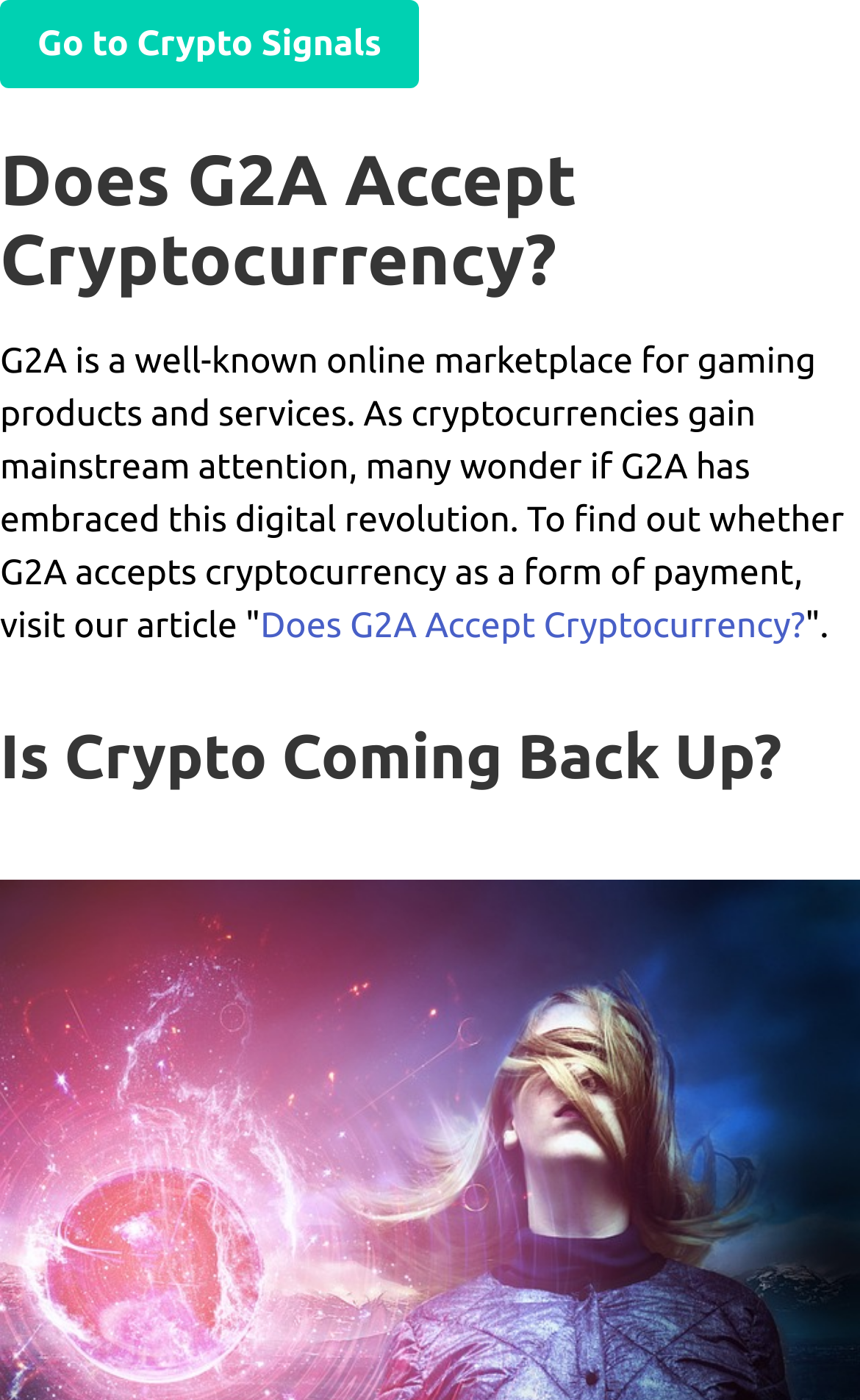Bounding box coordinates are to be given in the format (top-left x, top-left y, bottom-right x, bottom-right y). All values must be floating point numbers between 0 and 1. Provide the bounding box coordinate for the UI element described as: Does G2A Accept Cryptocurrency?

[0.303, 0.433, 0.936, 0.461]